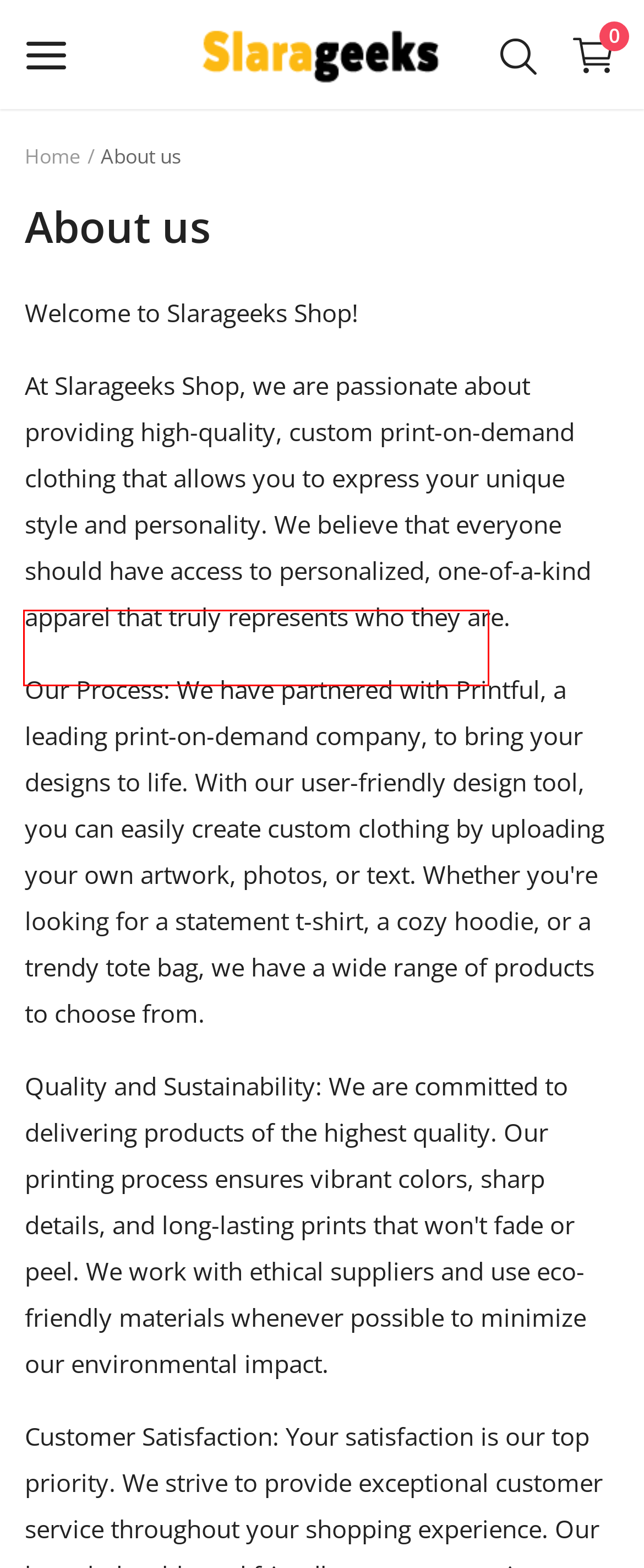You have a screenshot of a webpage with a red bounding box highlighting a UI element. Your task is to select the best webpage description that corresponds to the new webpage after clicking the element. Here are the descriptions:
A. Privacy Policy - Shop the Latest Fashion Trends
B. Shipping Policy - Shop the Latest Fashion Trends
C. Contact - Shop the Latest Fashion Trends
D. Wishlist - Shop the Latest Fashion Trends
E. Register - Shop the Latest Fashion Trends
F. Blog - Shop the Latest Fashion Trends
G. Shopping Cart - Shop the Latest Fashion Trends
H. Home - Shop the Latest Fashion Trends

E